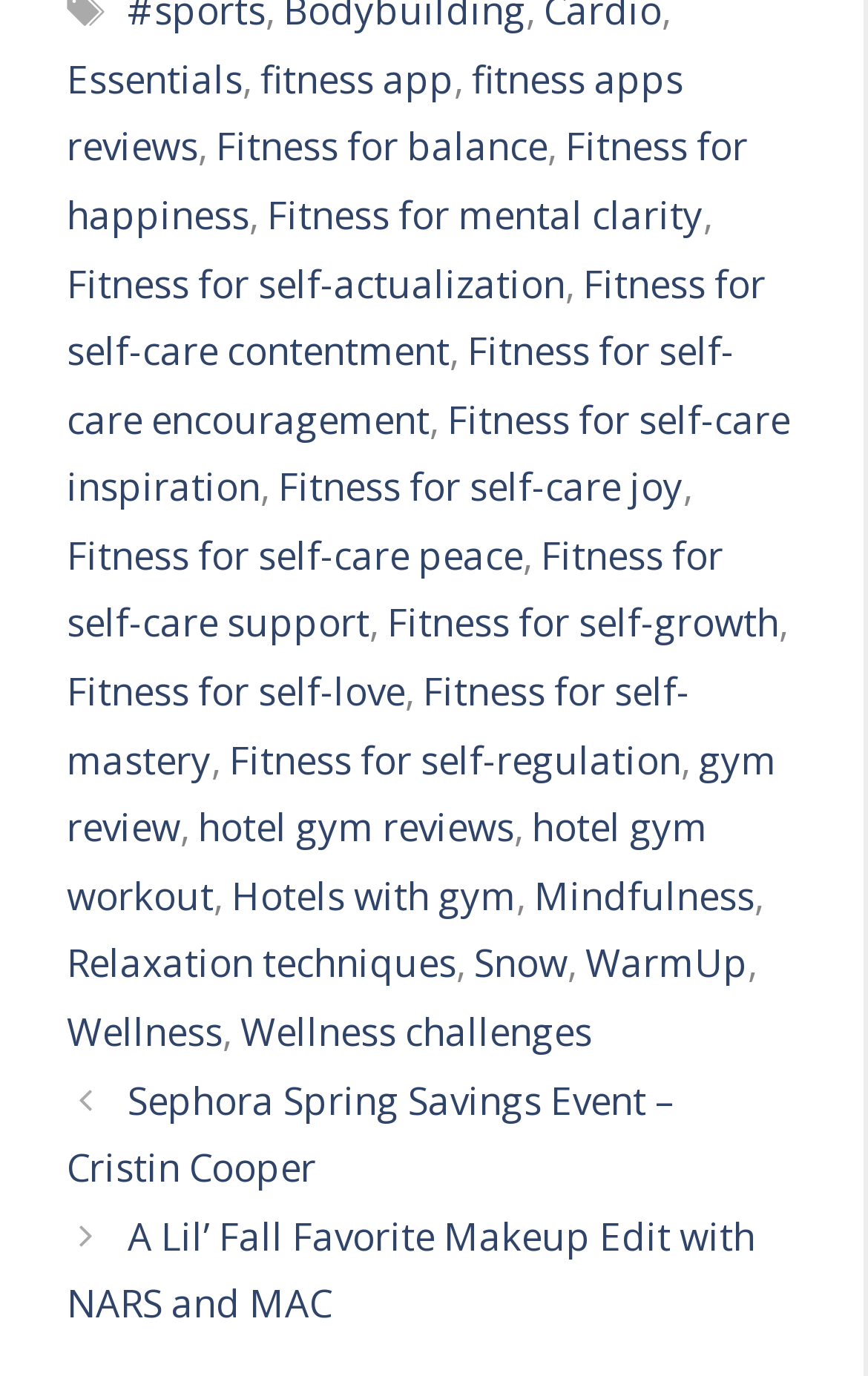Determine the bounding box coordinates of the clickable area required to perform the following instruction: "Read the '3g+ lake nature trail' article". The coordinates should be represented as four float numbers between 0 and 1: [left, top, right, bottom].

None